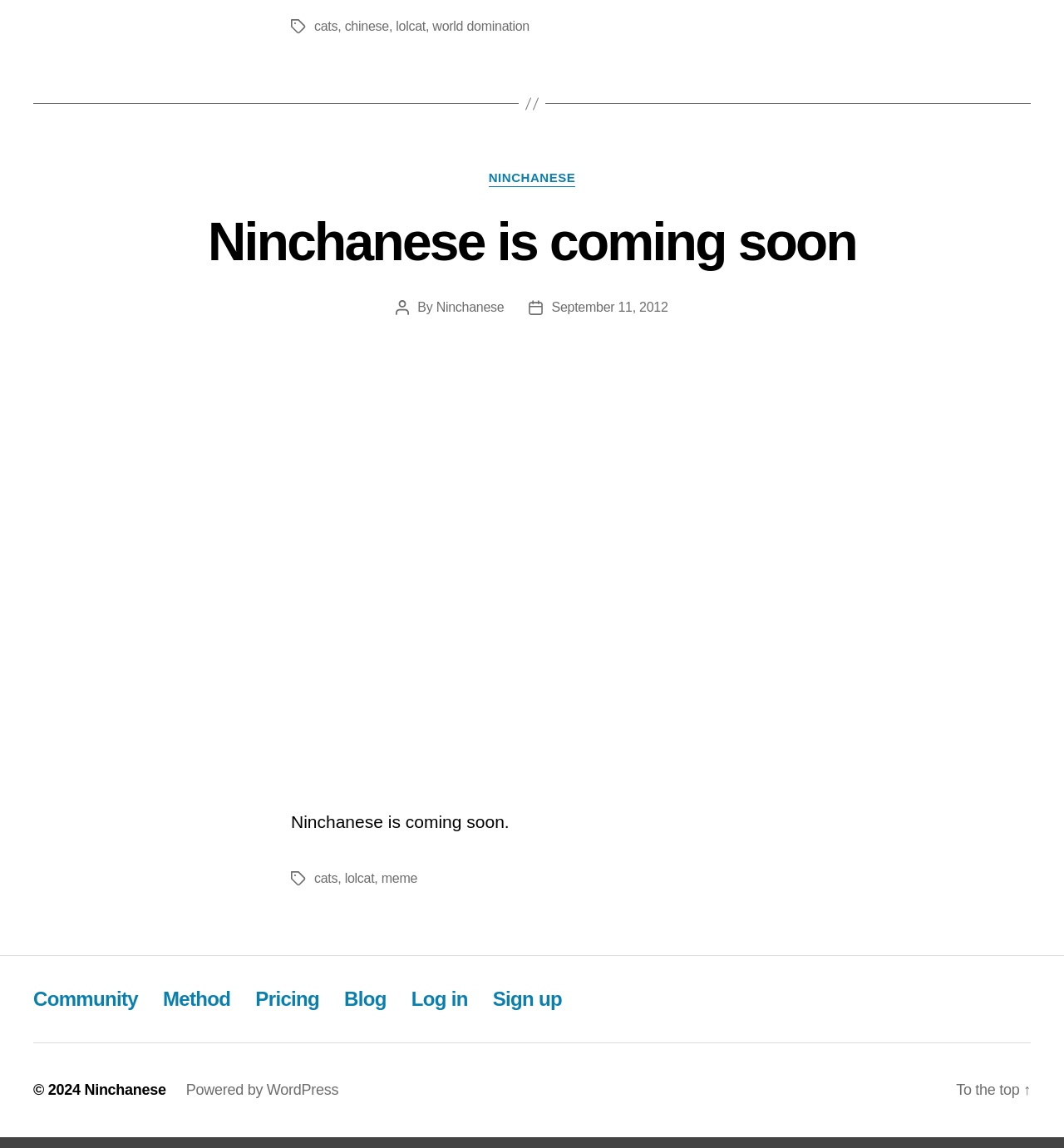Find the bounding box coordinates for the area that should be clicked to accomplish the instruction: "Go back to the top of the page".

[0.899, 0.947, 0.969, 0.963]